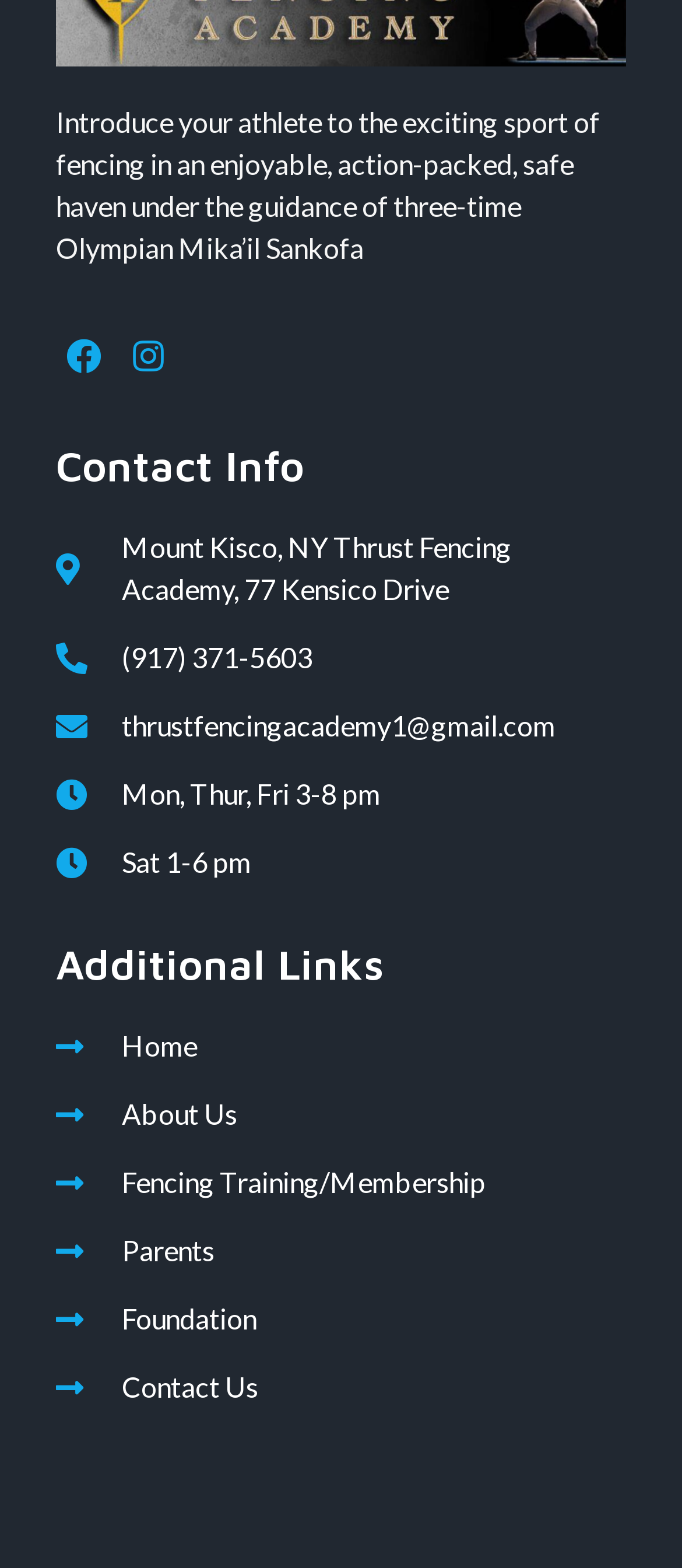Locate the bounding box coordinates of the item that should be clicked to fulfill the instruction: "send an email to the academy".

[0.082, 0.449, 0.918, 0.476]